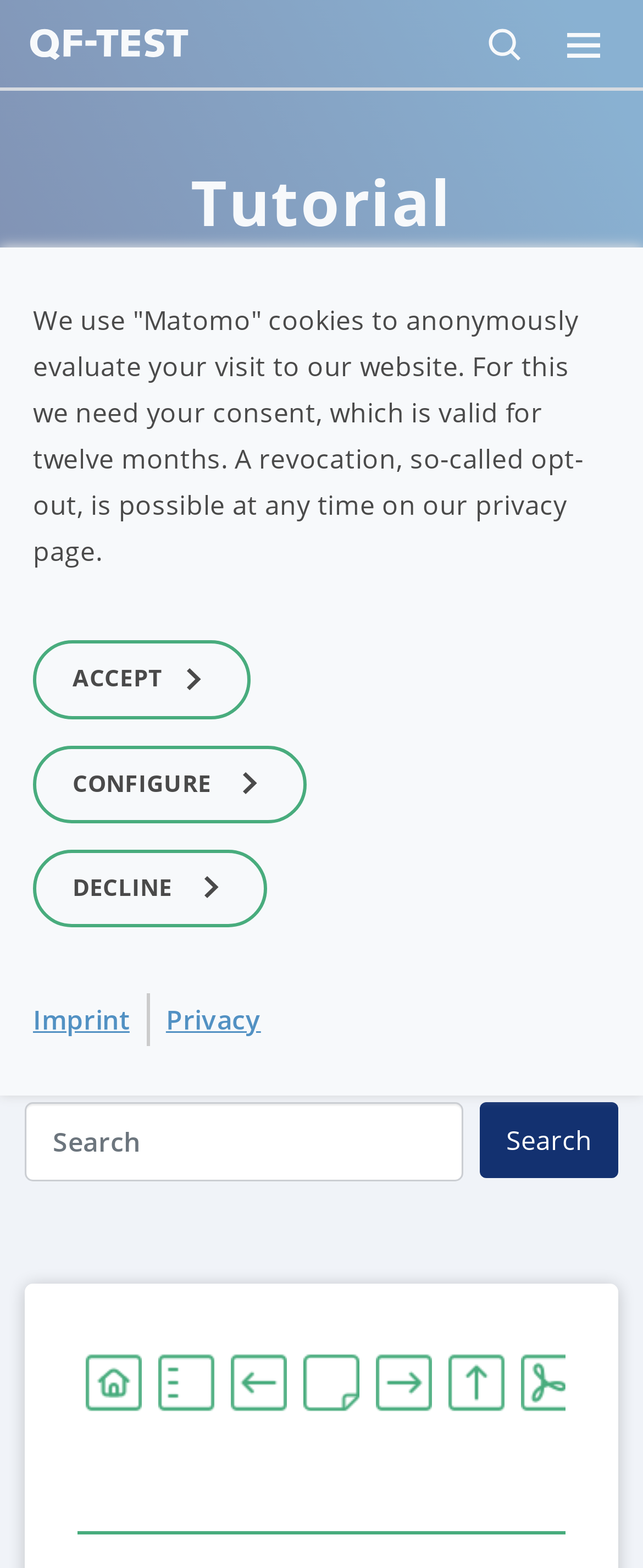Locate the bounding box coordinates of the clickable element to fulfill the following instruction: "Click the 'Tutorial' link". Provide the coordinates as four float numbers between 0 and 1 in the format [left, top, right, bottom].

[0.297, 0.101, 0.703, 0.156]